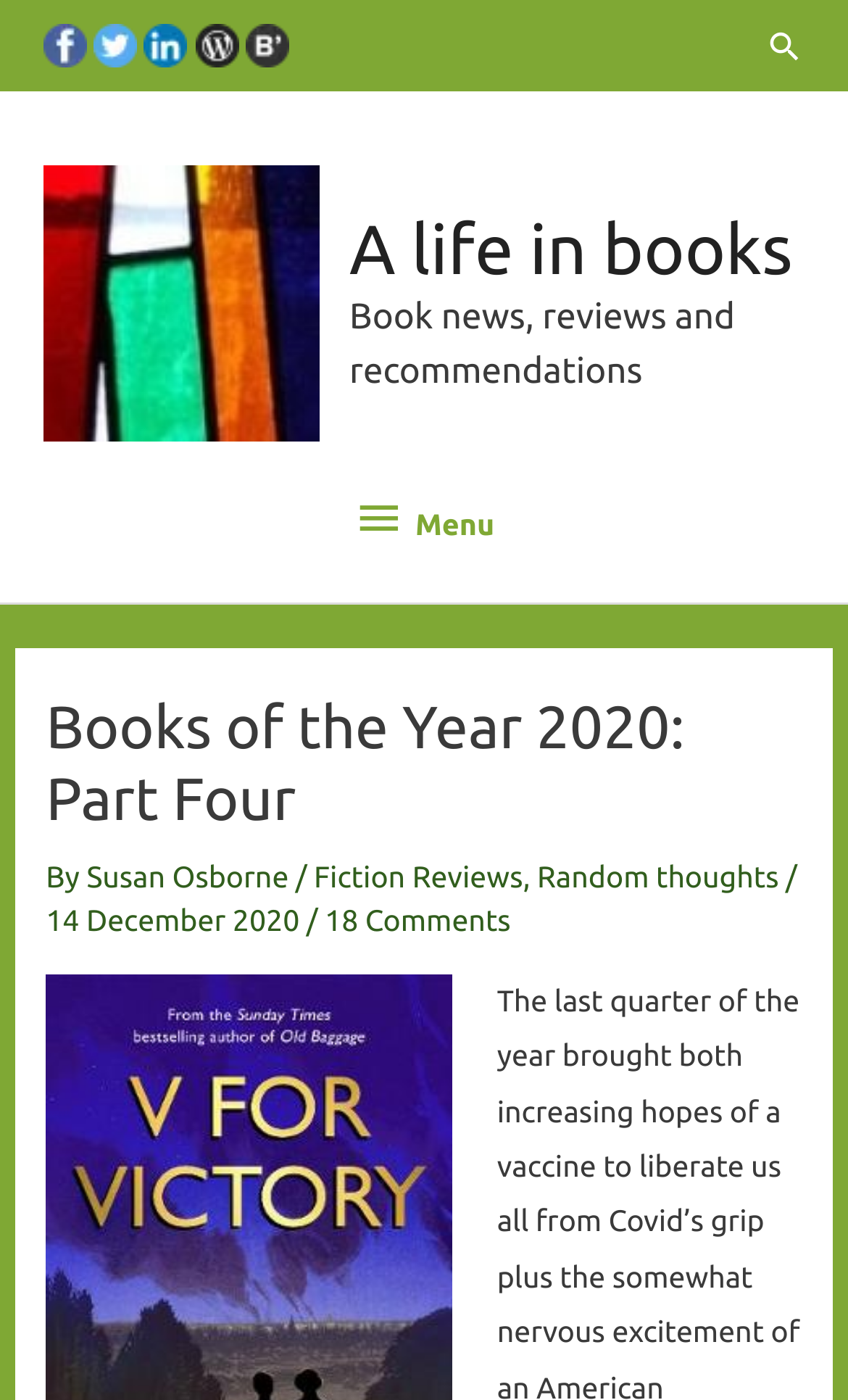Please mark the bounding box coordinates of the area that should be clicked to carry out the instruction: "View previous article".

None